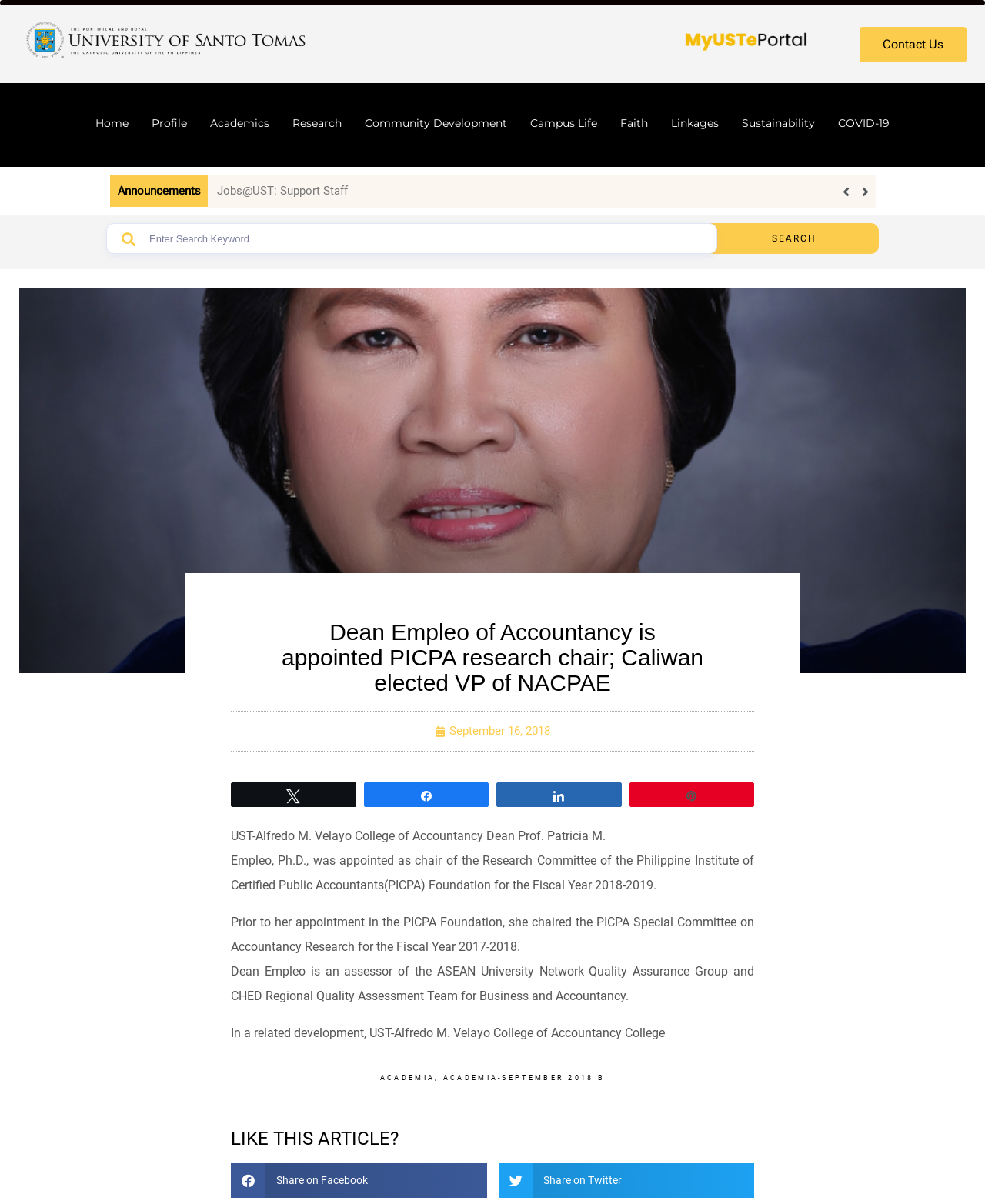What is the name of the dean appointed as chair of the Research Committee of PICPA?
Please answer the question with a single word or phrase, referencing the image.

Prof. Patricia M. Empleo